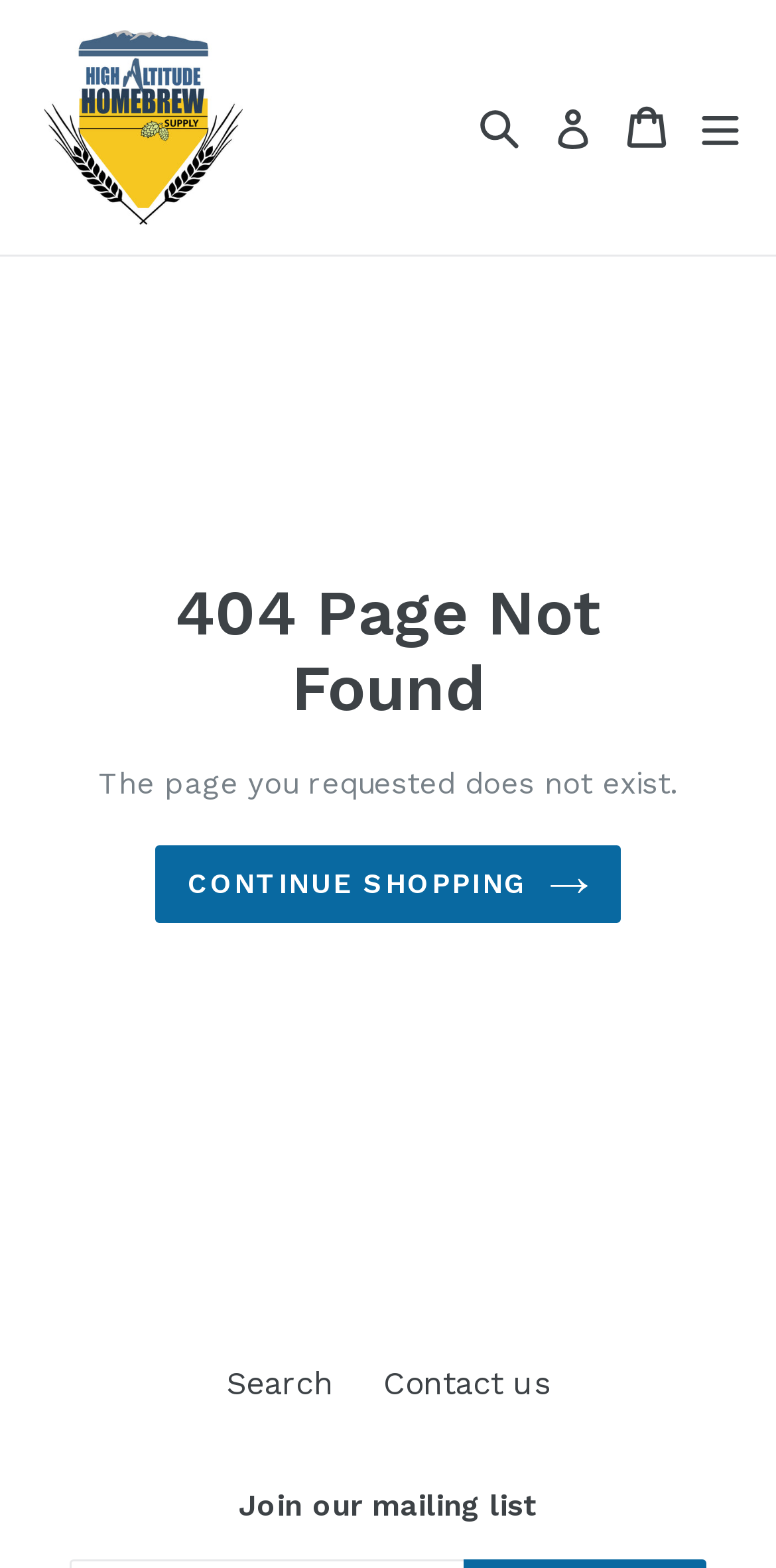What is the text of the link at the bottom of the webpage? Analyze the screenshot and reply with just one word or a short phrase.

CONTINUE SHOPPING